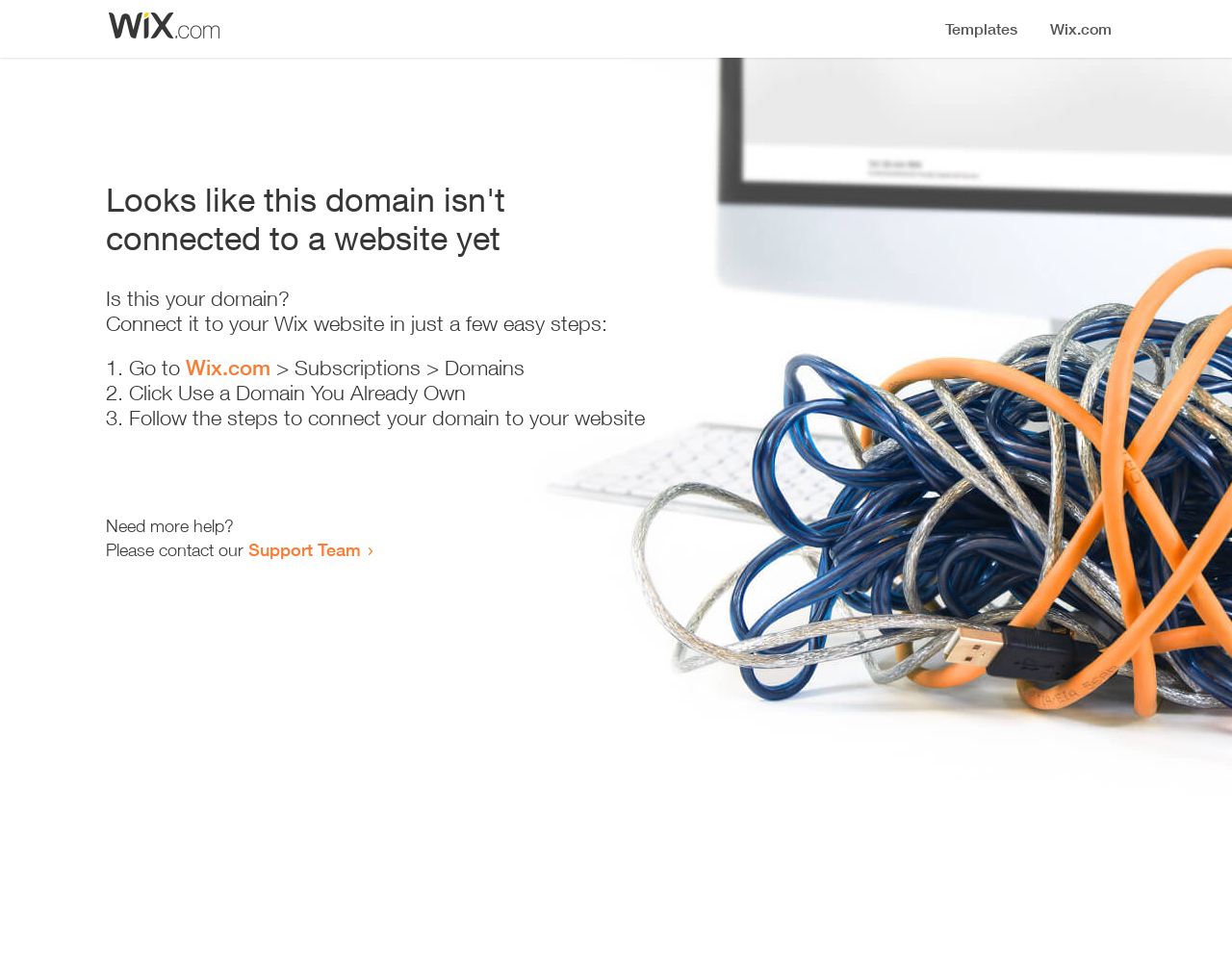Carefully observe the image and respond to the question with a detailed answer:
How many steps are required to connect the domain to a website?

The webpage provides a list of instructions to connect the domain to a website, and the list has three items, numbered 1, 2, and 3, indicating that three steps are required.